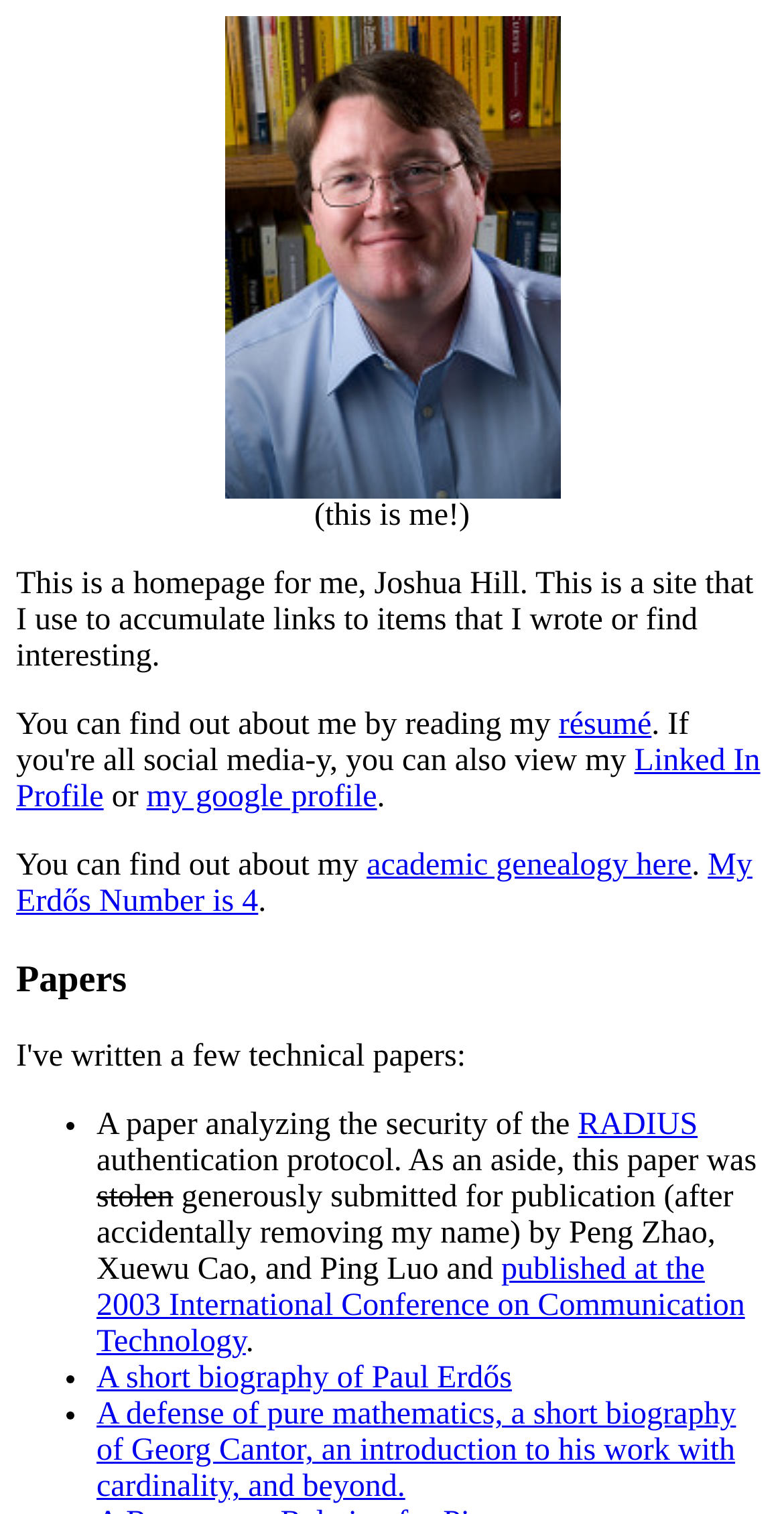Locate the bounding box coordinates of the element you need to click to accomplish the task described by this instruction: "Learn about the security of the RADIUS authentication protocol".

[0.737, 0.732, 0.89, 0.755]